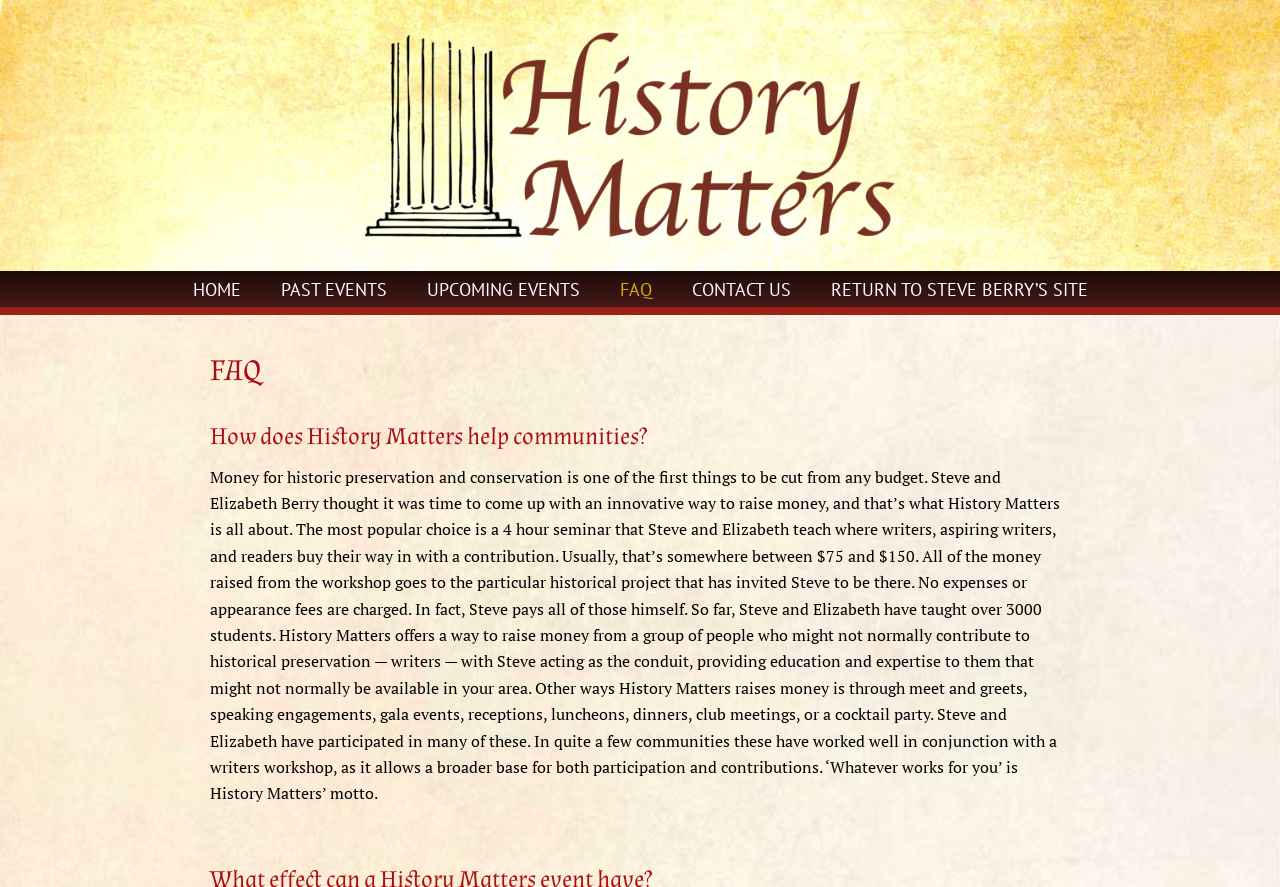Provide a single word or phrase answer to the question: 
How many navigation links are there?

7